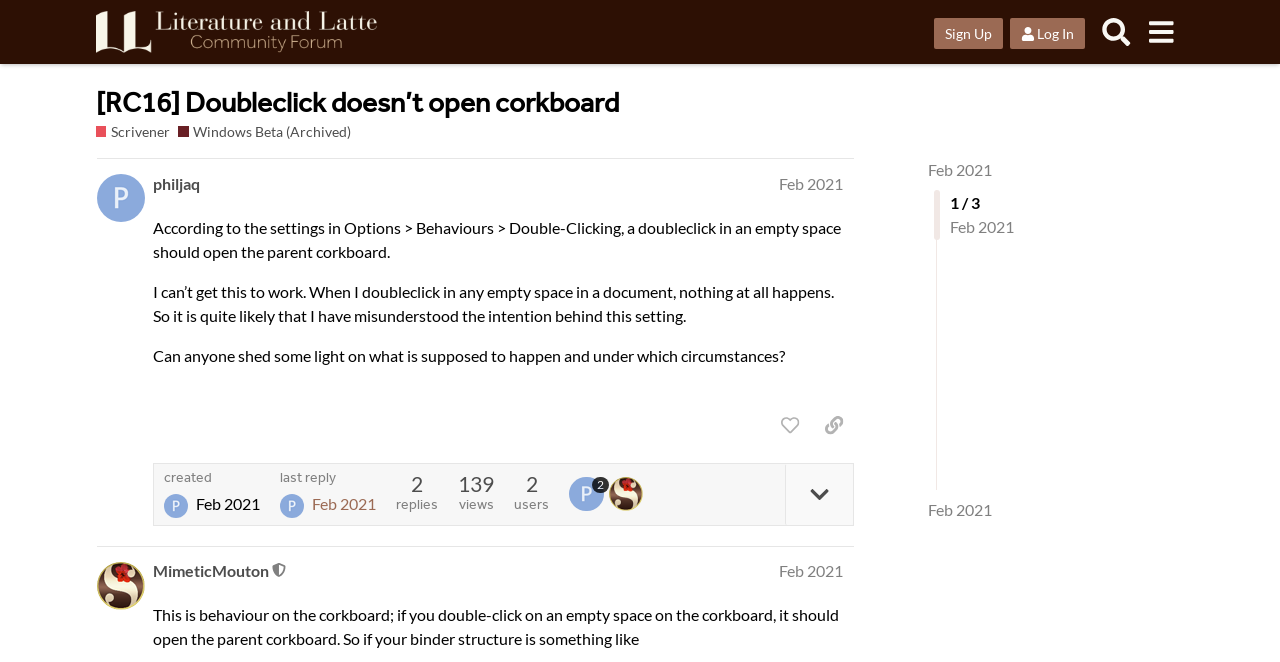What is the topic of the post?
Ensure your answer is thorough and detailed.

The topic of the post can be found in the heading of the post, which says '[RC16] Doubleclick doesn’t open corkboard'. This is the title of the post and indicates the topic being discussed.